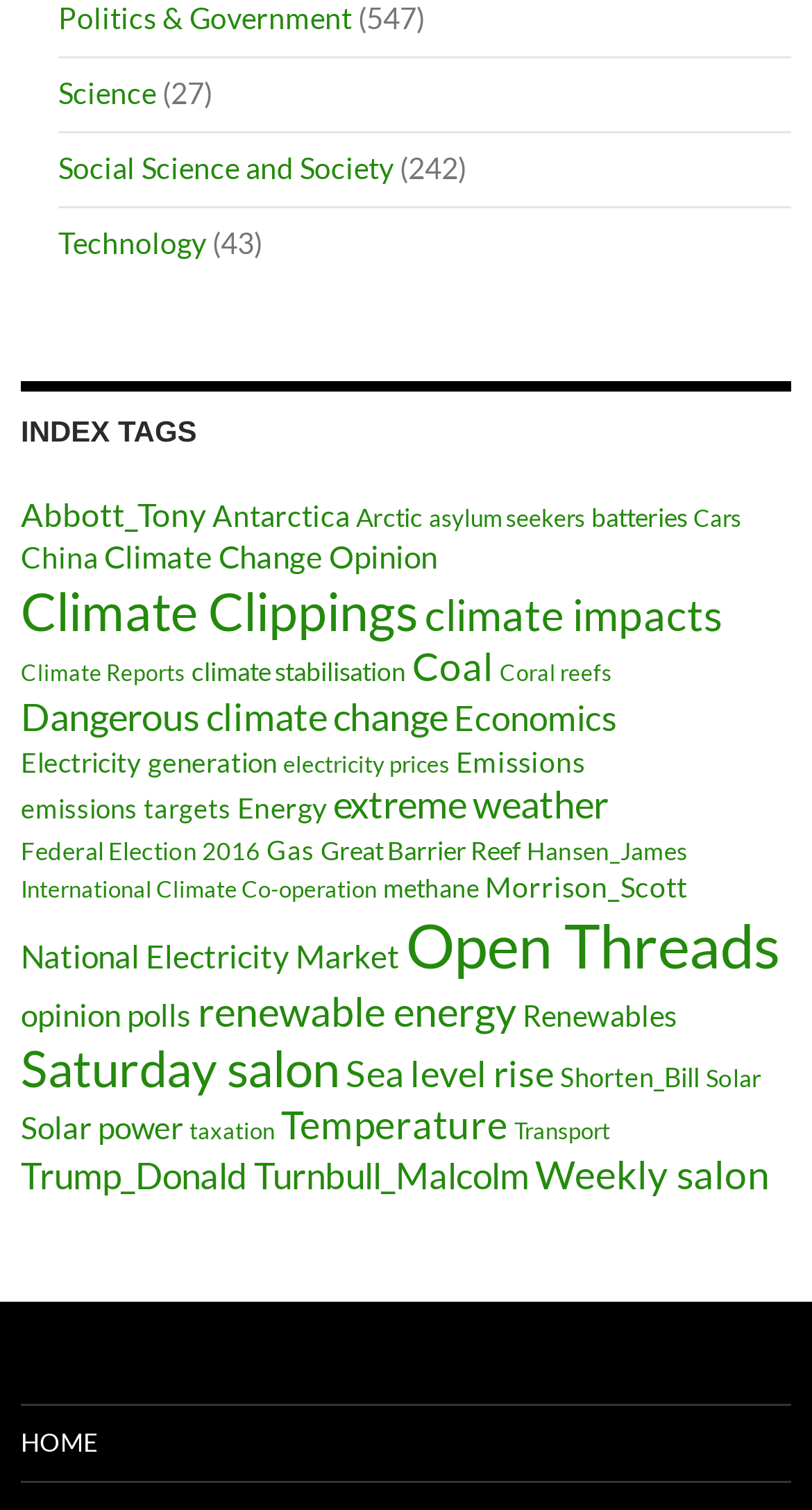What are the main categories on this webpage? Observe the screenshot and provide a one-word or short phrase answer.

Politics, Science, Social Science, Technology